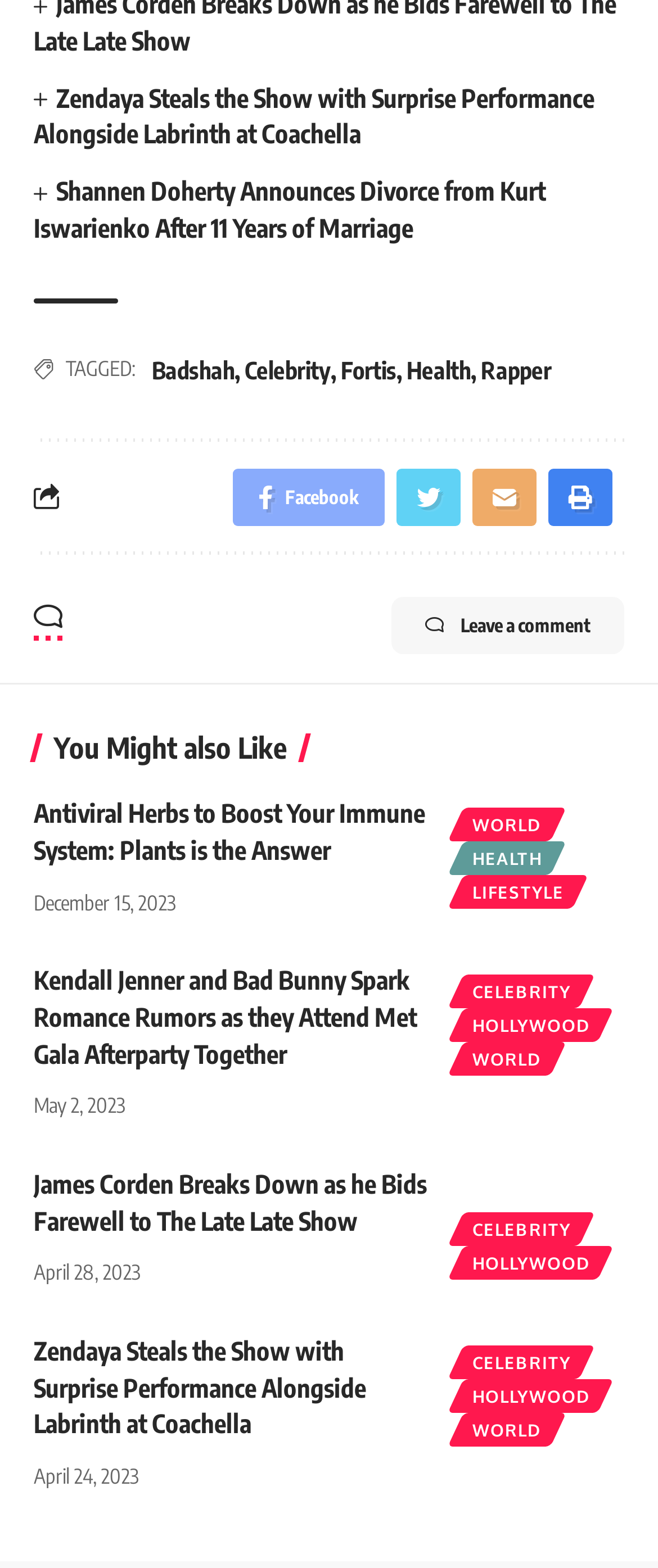Provide your answer in one word or a succinct phrase for the question: 
What is the date of the article about James Corden?

April 28, 2023